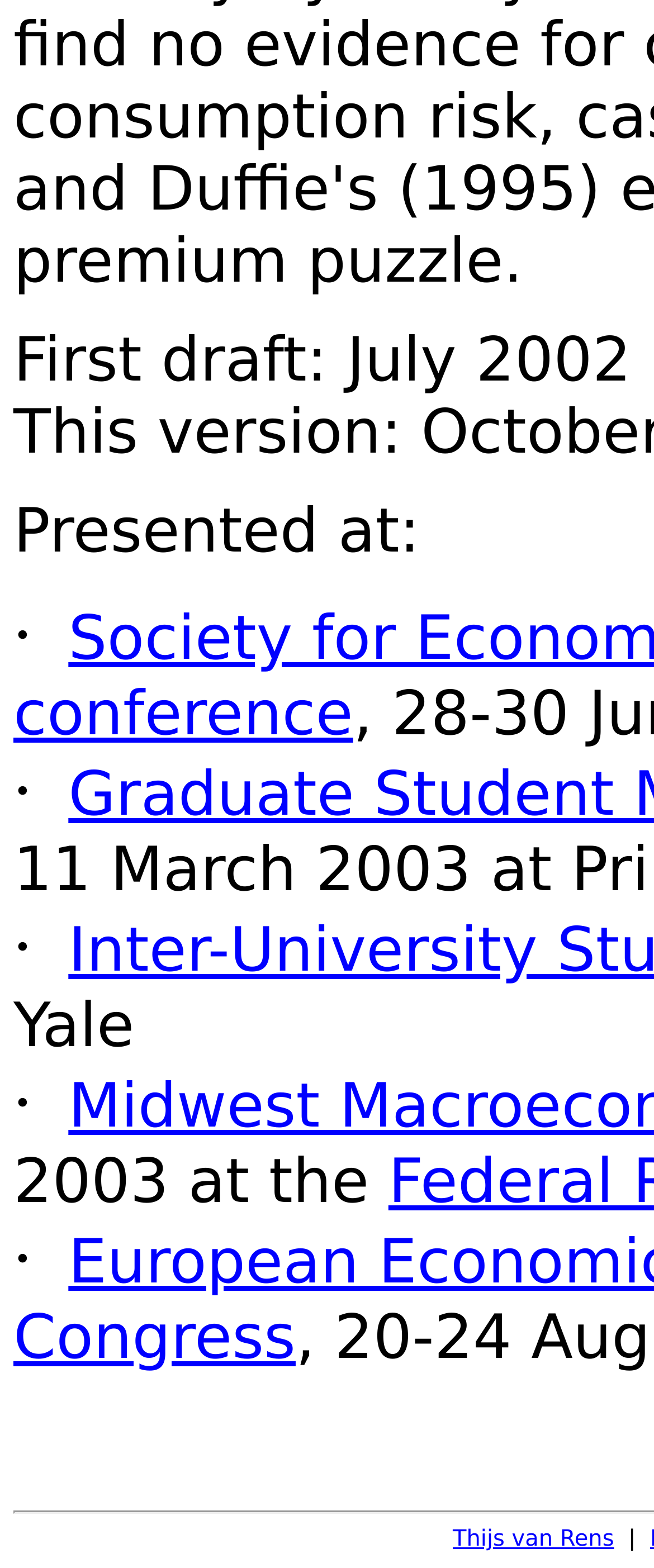Utilize the details in the image to give a detailed response to the question: What is the date of the first draft?

The answer can be found in the StaticText element with the text 'First draft: July 2002' which is located at the top of the webpage.